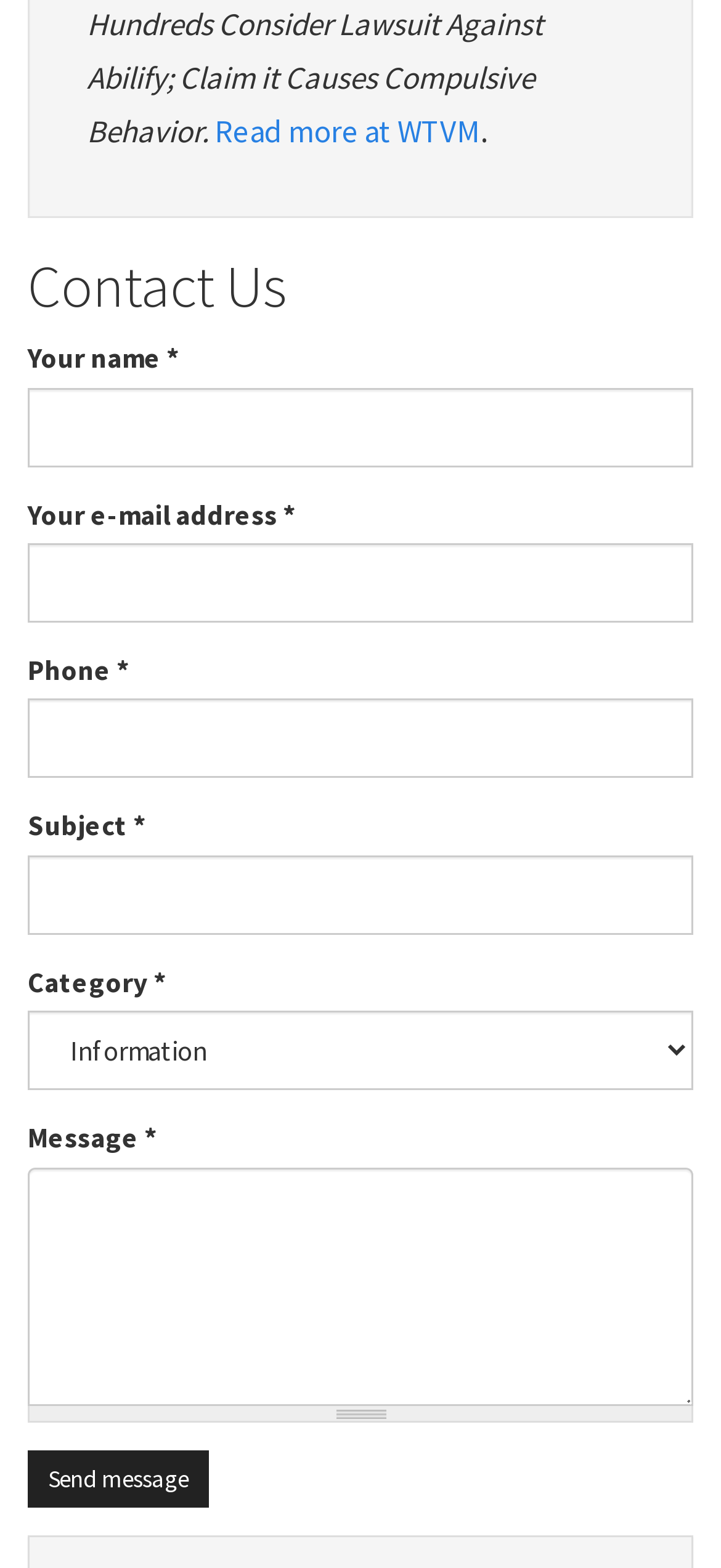Determine the bounding box coordinates of the clickable element necessary to fulfill the instruction: "Click the 'Home' link". Provide the coordinates as four float numbers within the 0 to 1 range, i.e., [left, top, right, bottom].

None